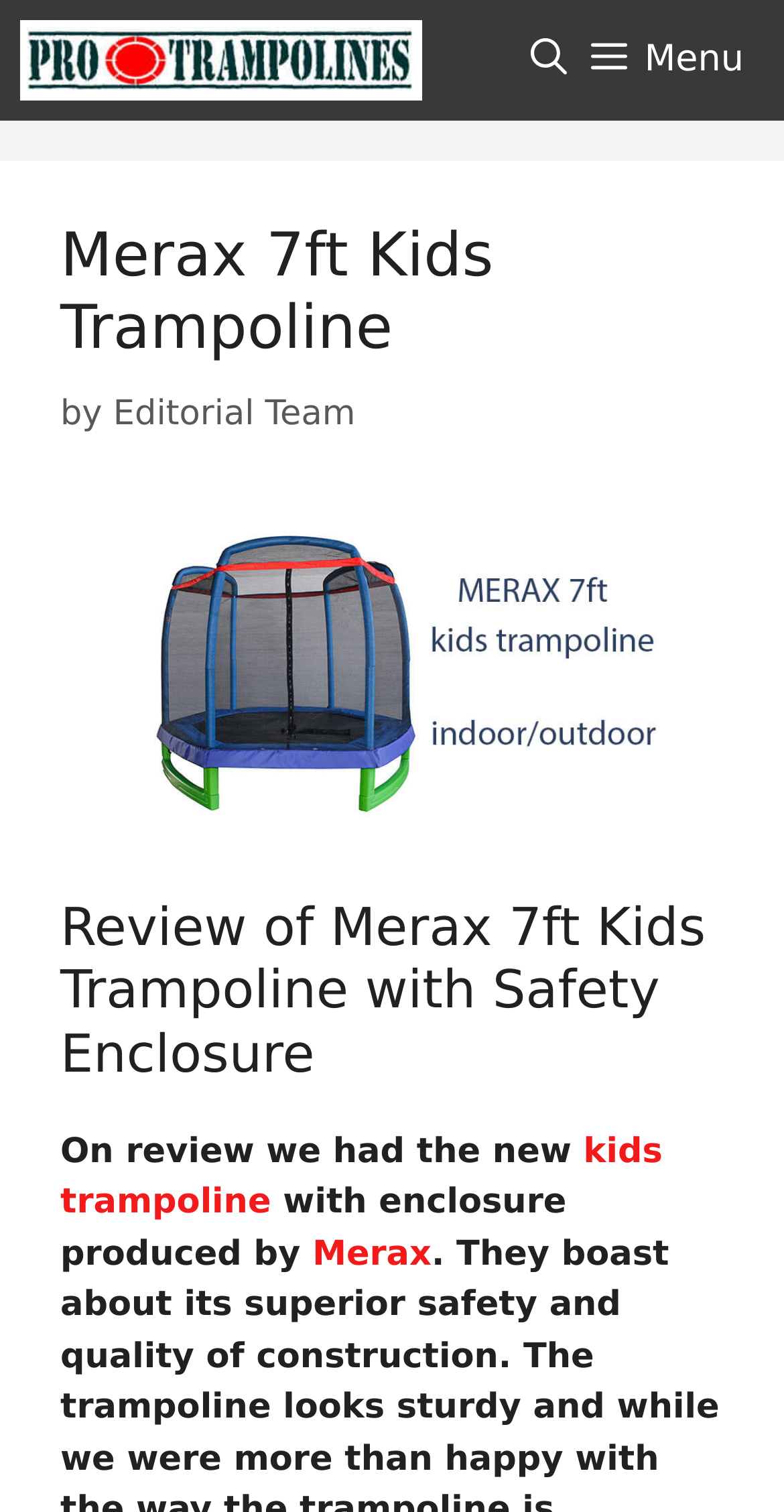Please find the bounding box coordinates in the format (top-left x, top-left y, bottom-right x, bottom-right y) for the given element description. Ensure the coordinates are floating point numbers between 0 and 1. Description: Editorial Team

[0.144, 0.26, 0.453, 0.287]